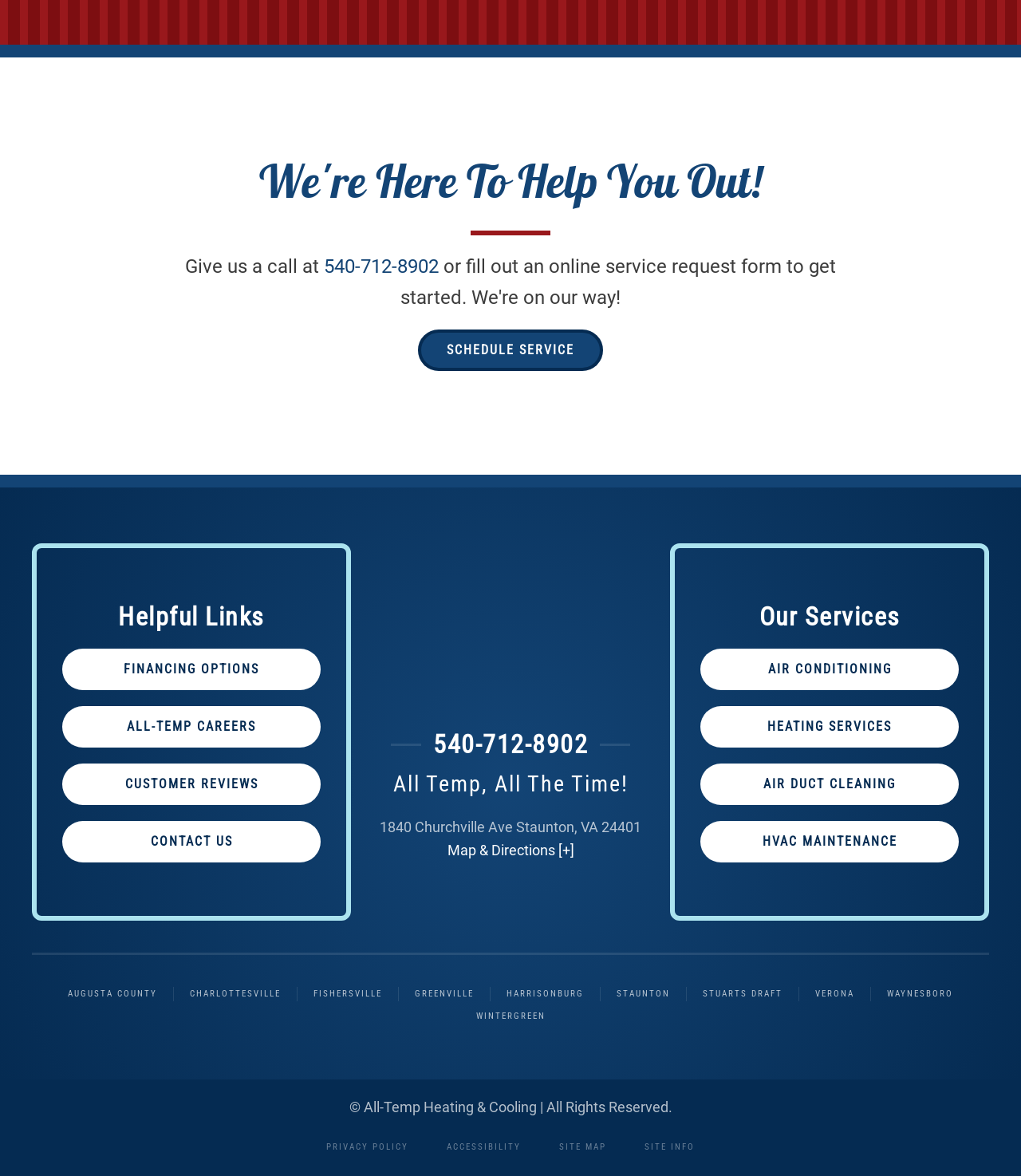Please identify the bounding box coordinates of the element that needs to be clicked to execute the following command: "View financing options". Provide the bounding box using four float numbers between 0 and 1, formatted as [left, top, right, bottom].

[0.061, 0.551, 0.314, 0.587]